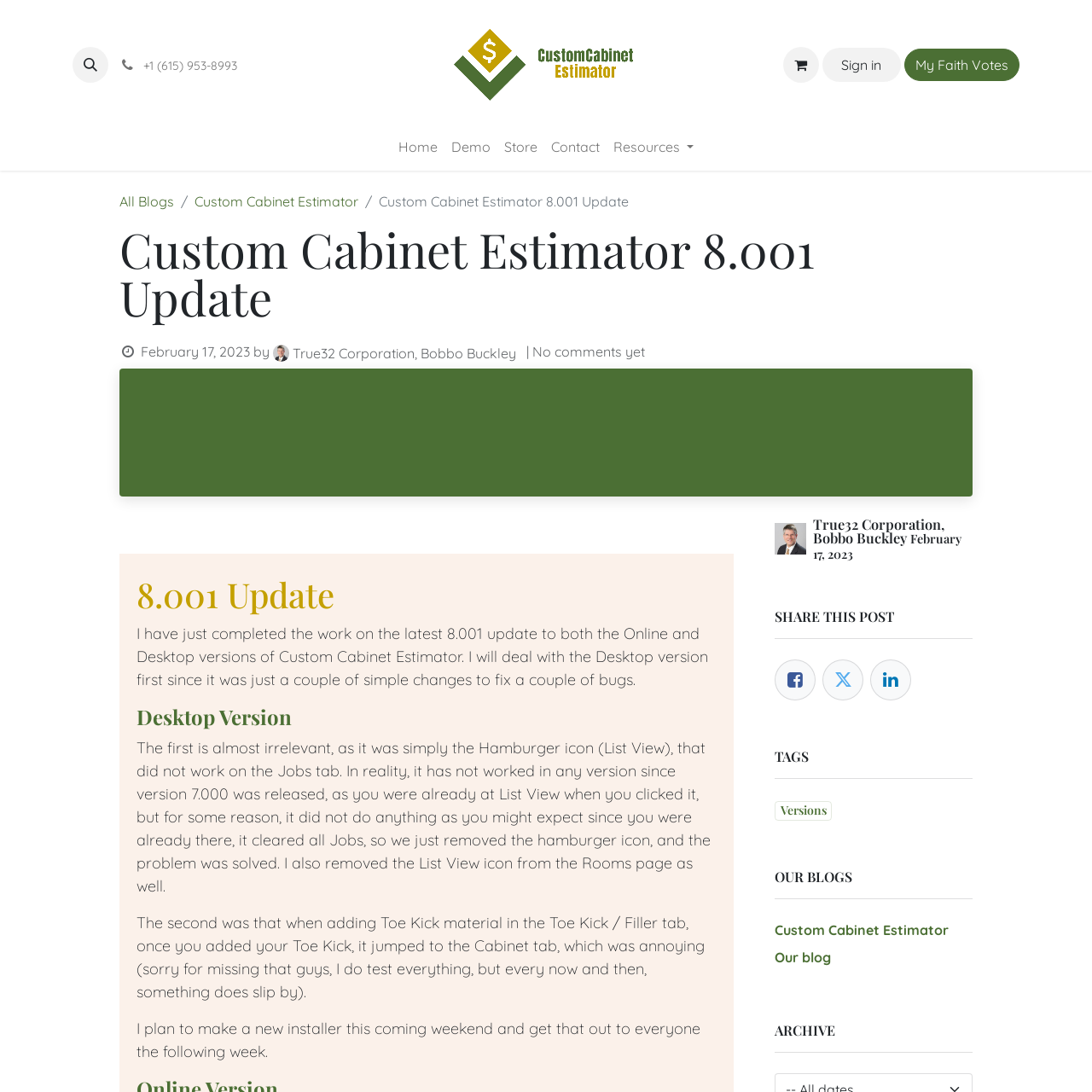Analyze the image and give a detailed response to the question:
What is the problem with adding Toe Kick material?

The question is asking about the problem with adding Toe Kick material. From the webpage, we can see the text 'once you added your Toe Kick, it jumped to the Cabinet tab, which was annoying' which indicates that the problem is that it jumps to the Cabinet tab.